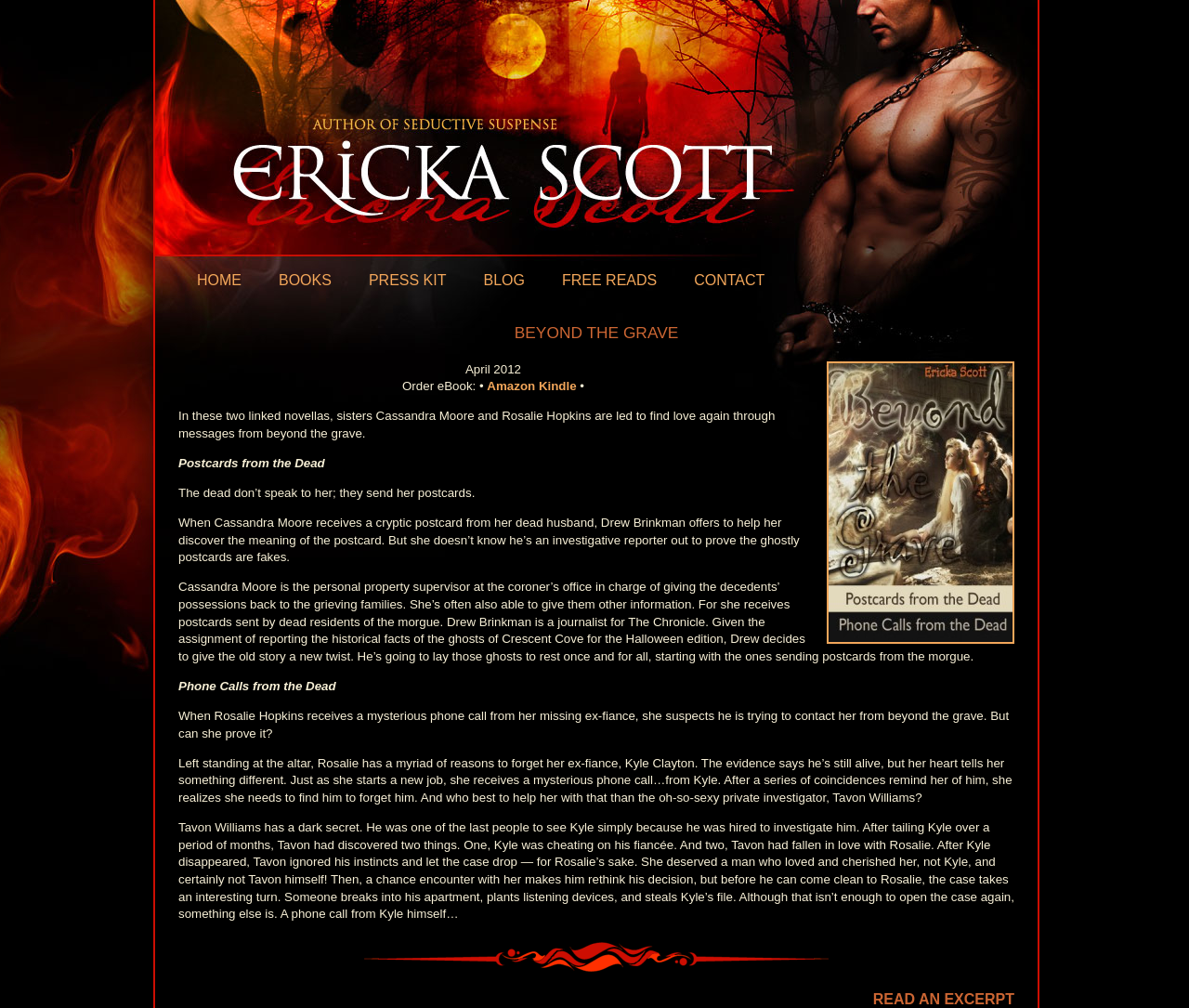Use a single word or phrase to answer the following:
What is the occupation of Cassandra Moore?

Personal property supervisor